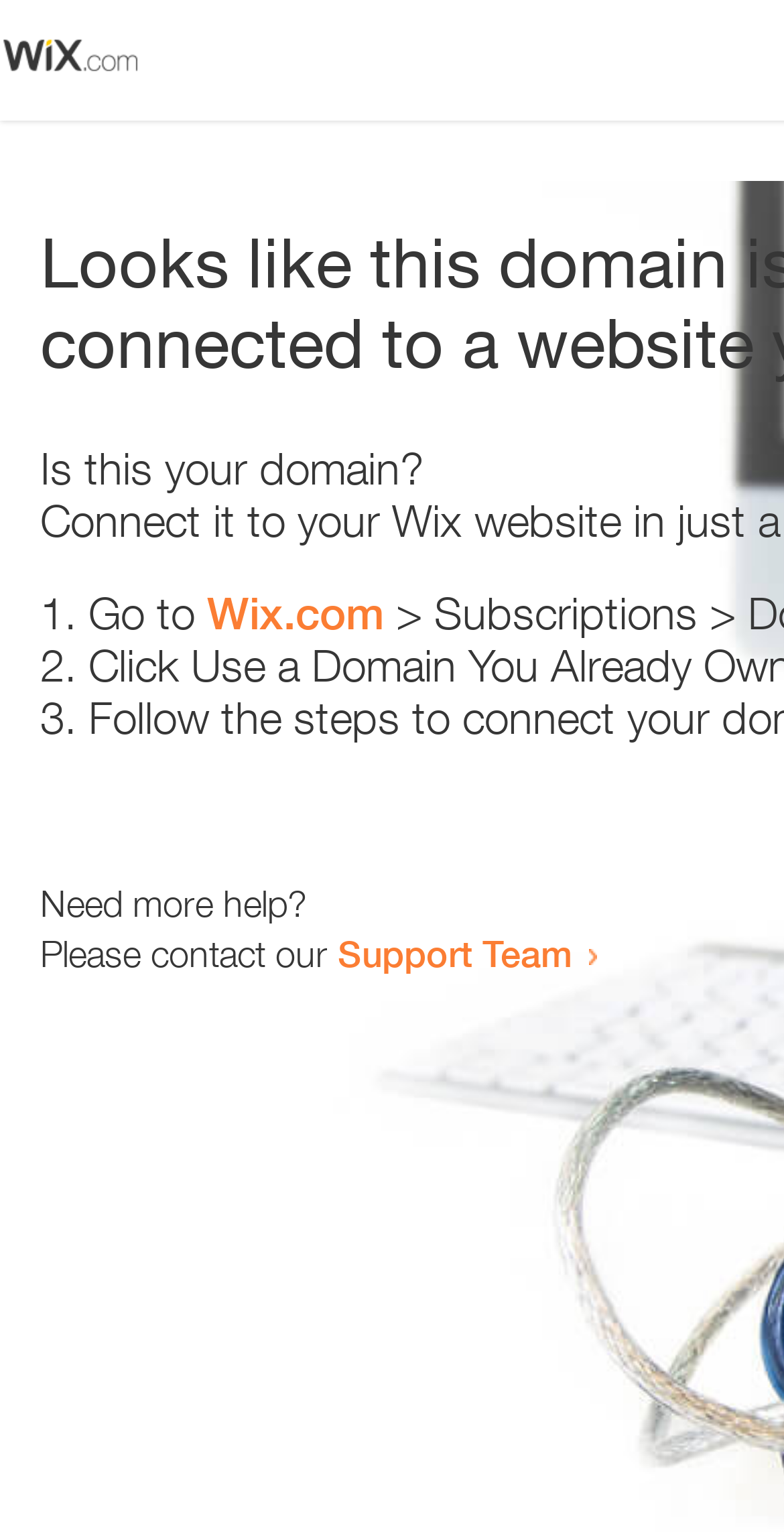Detail the features and information presented on the webpage.

The webpage appears to be an error page, with a small image at the top left corner. Below the image, there is a question "Is this your domain?" in a prominent position. 

To the right of the question, there is a numbered list with three items. The first item starts with "1." and suggests going to "Wix.com". The second item starts with "2." and the third item starts with "3.", but their contents are not specified. 

Below the list, there is a message "Need more help?" followed by a sentence "Please contact our Support Team" with a link to the Support Team. The link is positioned to the right of the sentence.